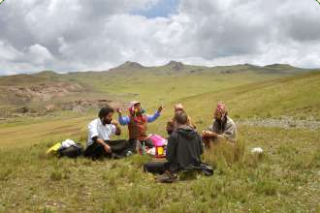Please respond in a single word or phrase: 
What is the individual dressed vibrantly likely doing?

Sharing stories